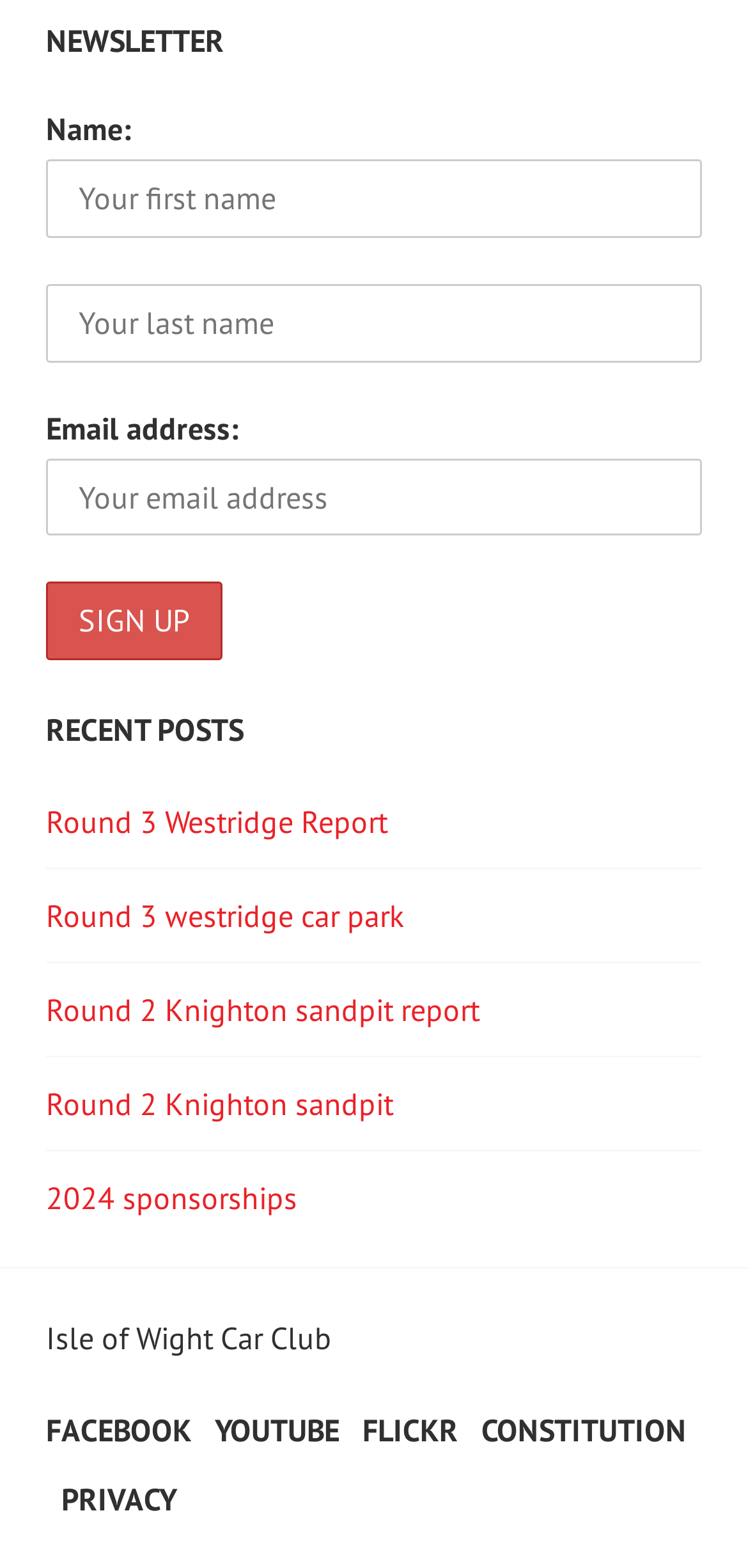Identify the bounding box coordinates for the UI element described as: "简体中文".

None